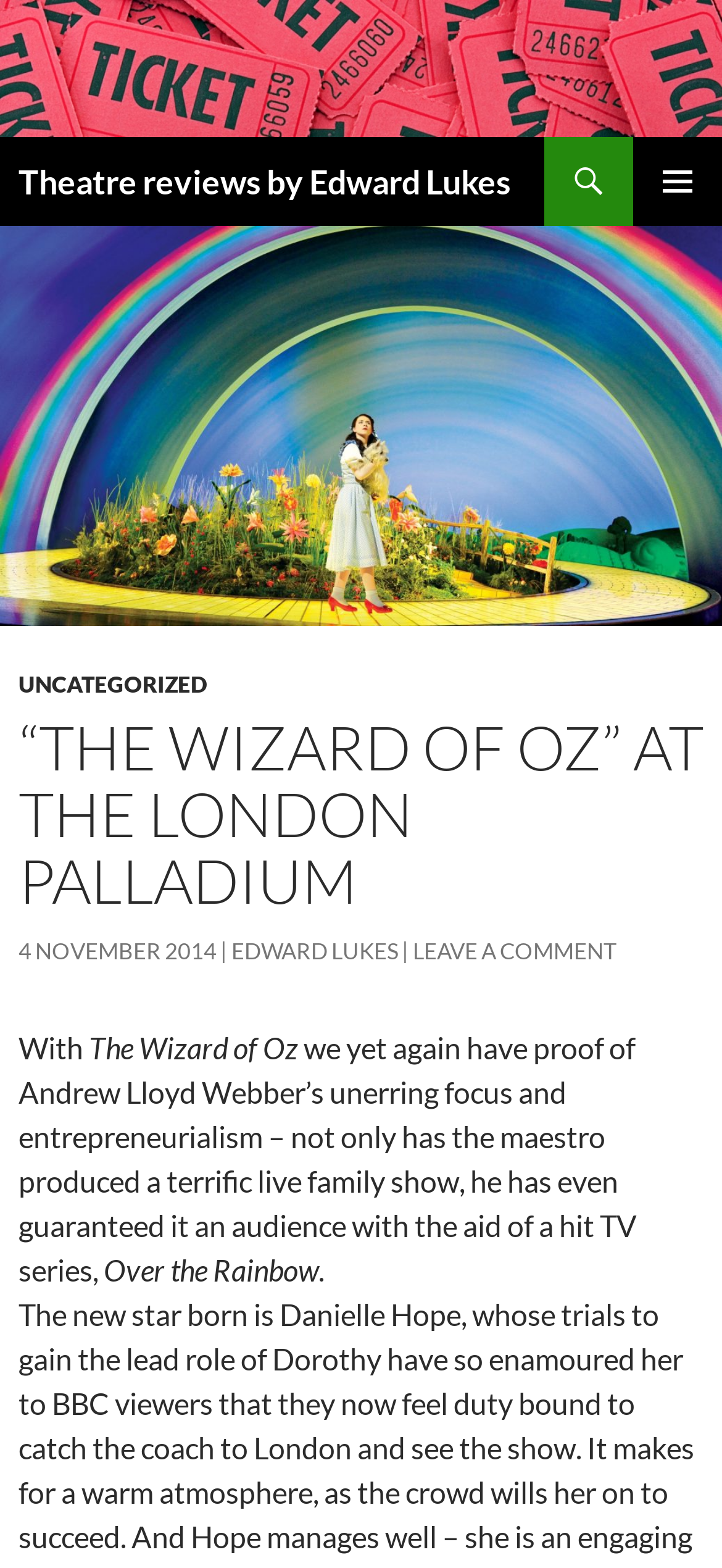Who is the producer of the show?
Based on the image, answer the question with as much detail as possible.

The question can be answered by reading the text on the webpage, specifically the sentence 'we yet again have proof of Andrew Lloyd Webber’s unerring focus and entrepreneurialism – not only has the maestro produced a terrific live family show, he has even guaranteed it an audience with the aid of a hit TV series,' which mentions Andrew Lloyd Webber as the producer of the show.